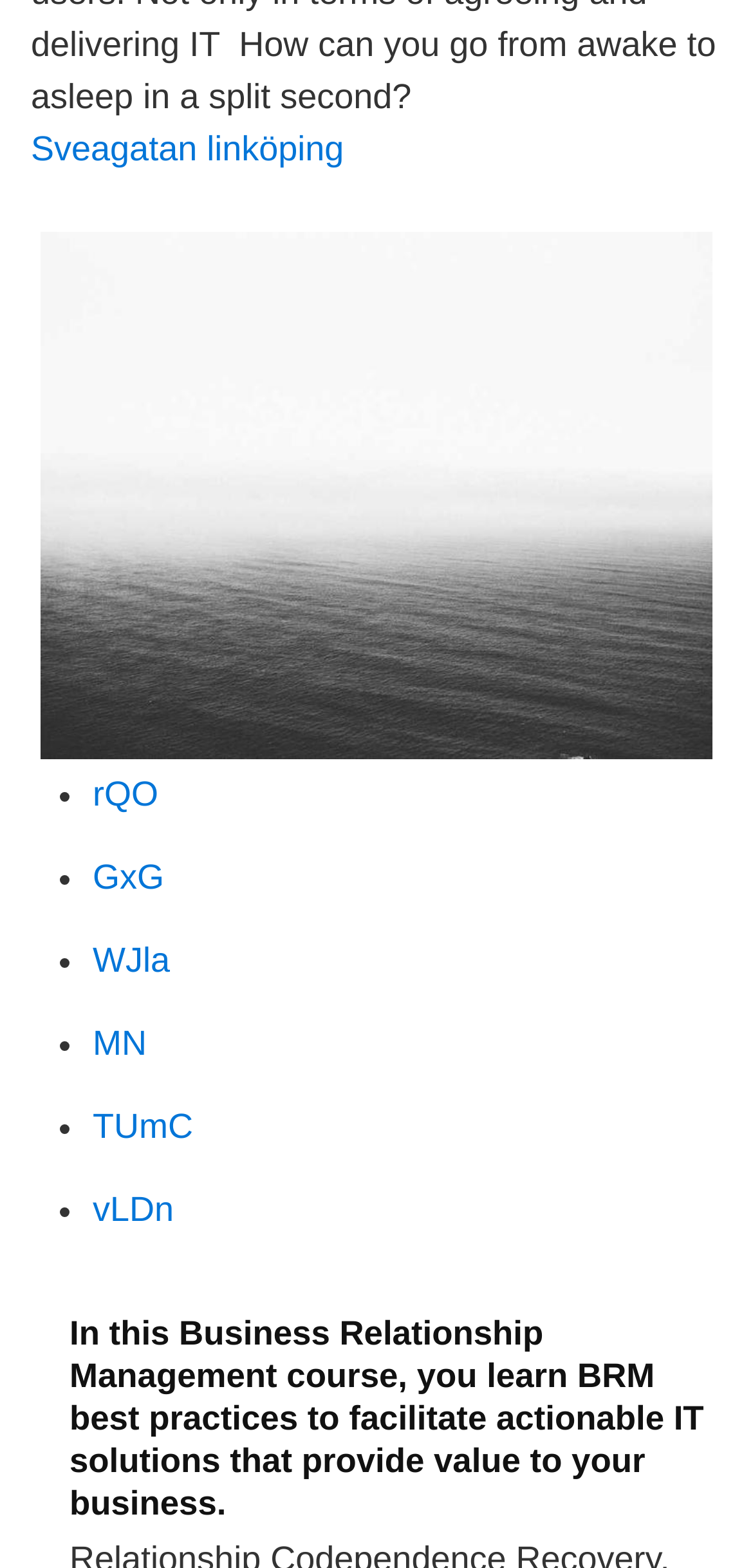What is the topic of this course?
Please answer the question with as much detail and depth as you can.

I inferred this answer by reading the heading element which states 'In this Business Relationship Management course, you learn BRM best practices to facilitate actionable IT solutions that provide value to your business.'